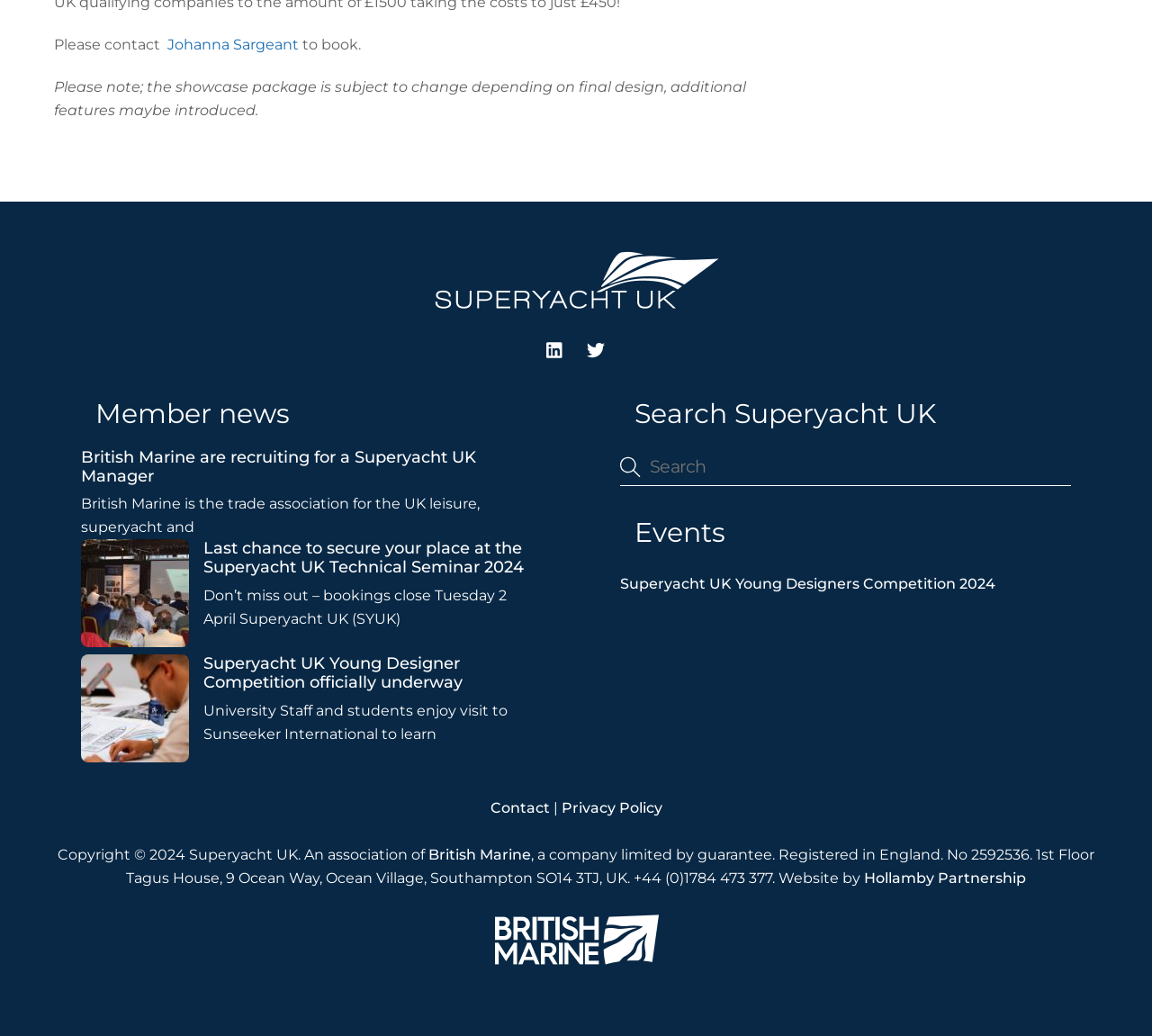Locate the bounding box coordinates of the element that needs to be clicked to carry out the instruction: "Contact Johanna Sargeant". The coordinates should be given as four float numbers ranging from 0 to 1, i.e., [left, top, right, bottom].

[0.145, 0.035, 0.259, 0.052]